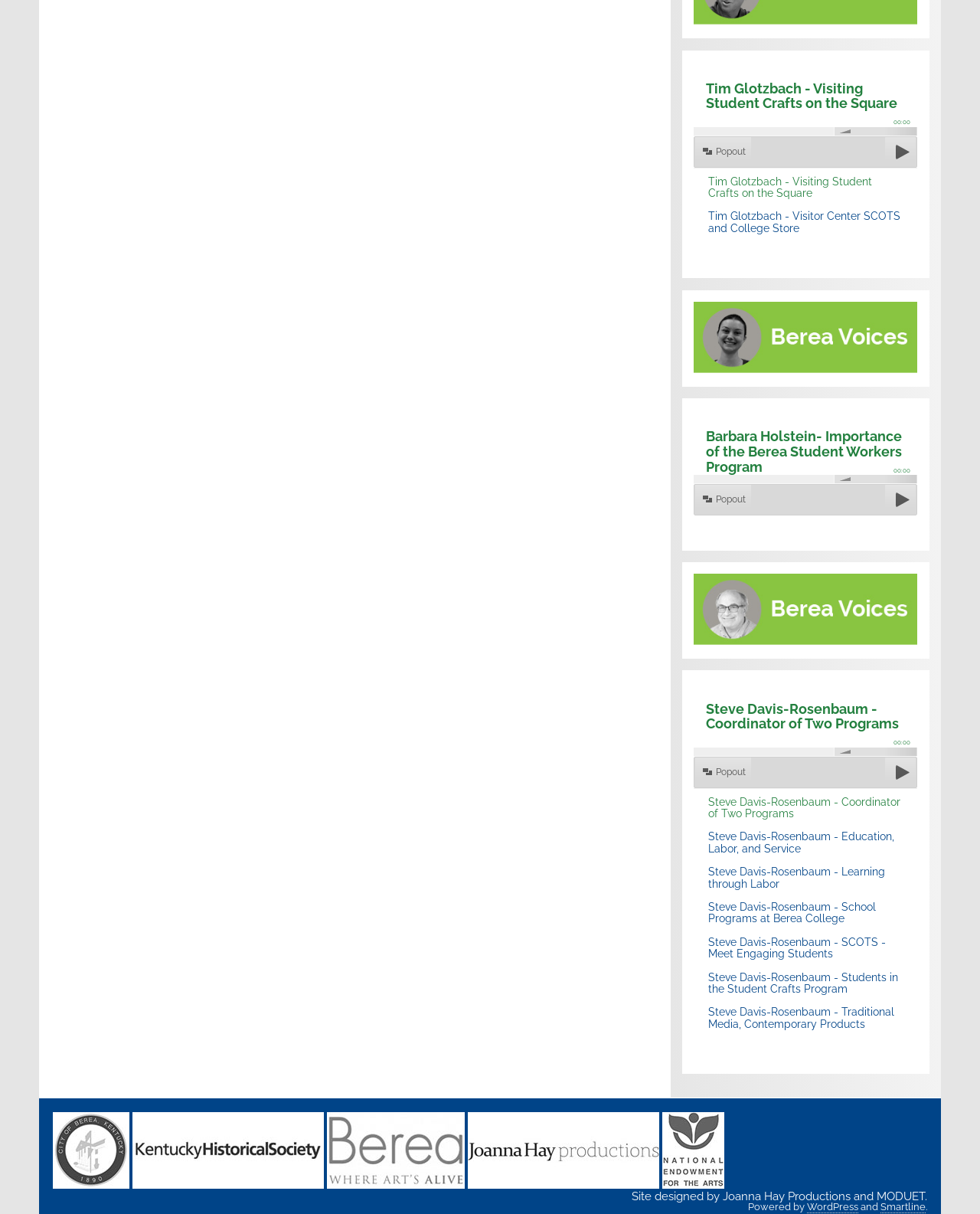Please give the bounding box coordinates of the area that should be clicked to fulfill the following instruction: "Explore the services of the SEO agency in Malaysia". The coordinates should be in the format of four float numbers from 0 to 1, i.e., [left, top, right, bottom].

None